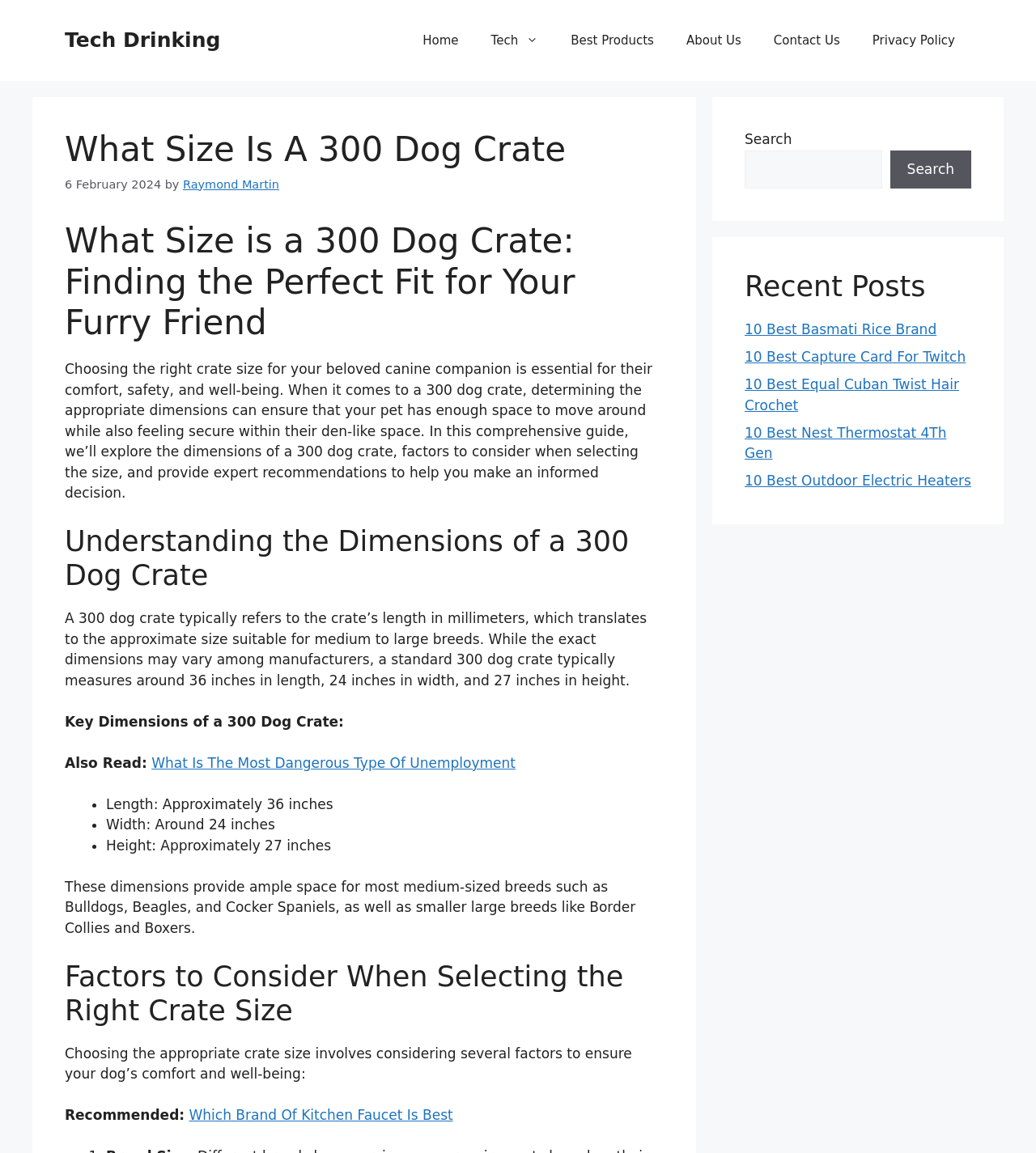Pinpoint the bounding box coordinates for the area that should be clicked to perform the following instruction: "Click on the 'Home' link".

[0.392, 0.014, 0.458, 0.056]